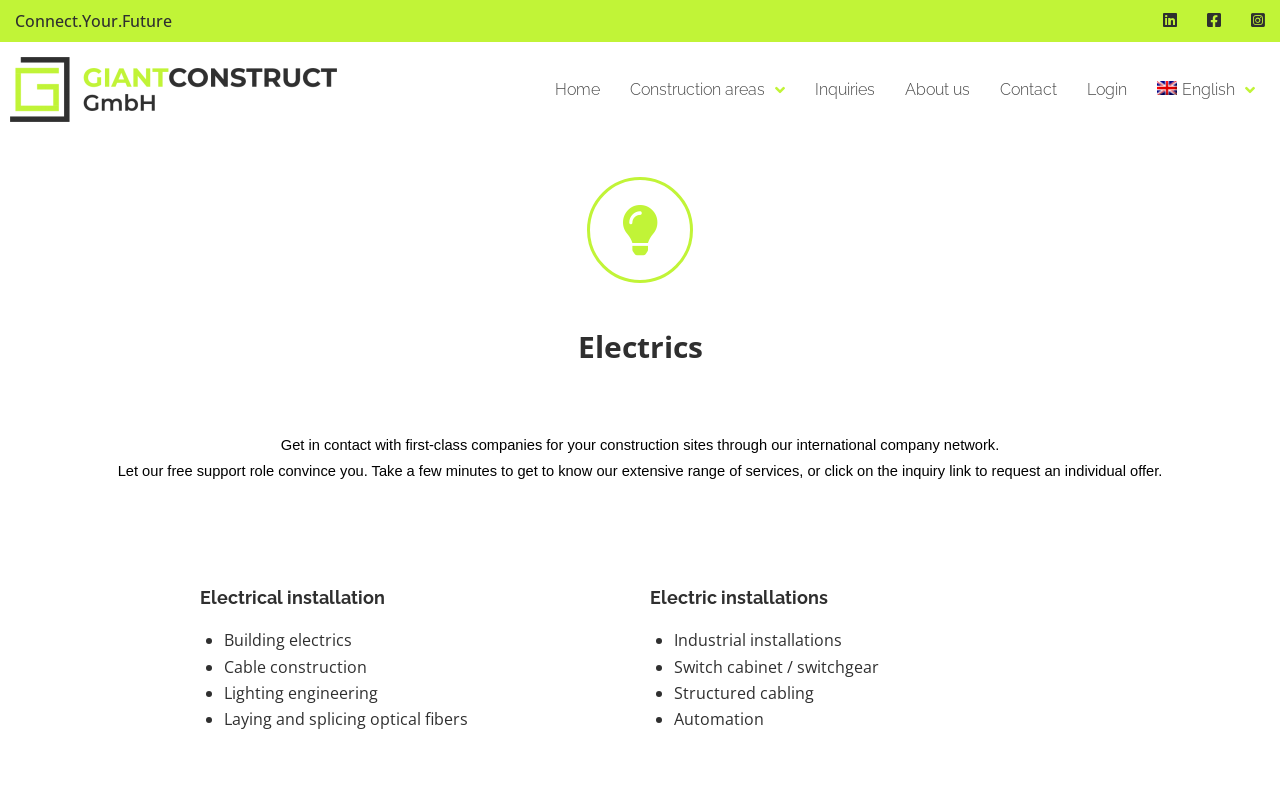Answer with a single word or phrase: 
What is the purpose of the 'Inquiries' link?

To request an individual offer